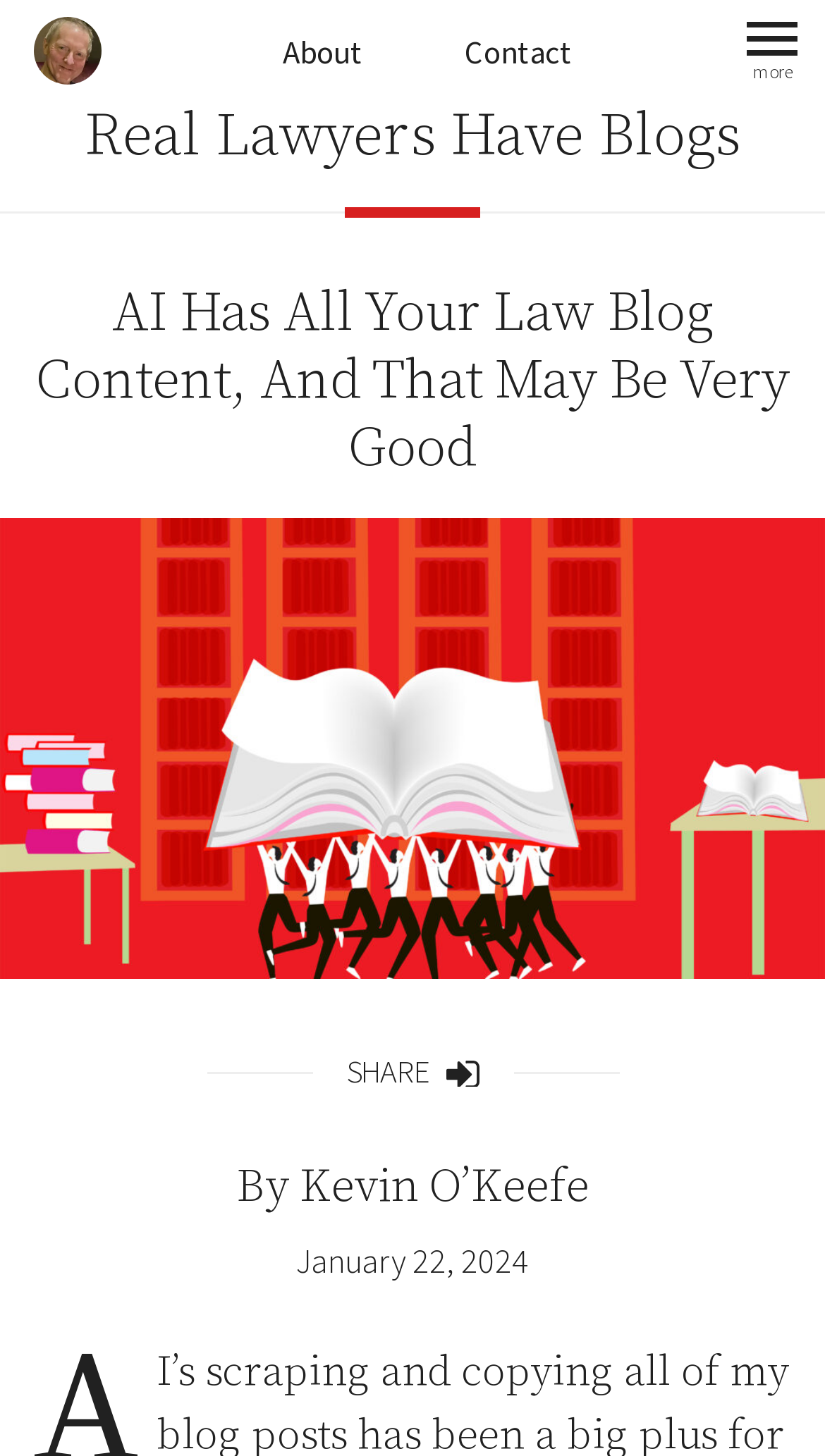Bounding box coordinates should be in the format (top-left x, top-left y, bottom-right x, bottom-right y) and all values should be floating point numbers between 0 and 1. Determine the bounding box coordinate for the UI element described as: Share Share

[0.419, 0.719, 0.581, 0.754]